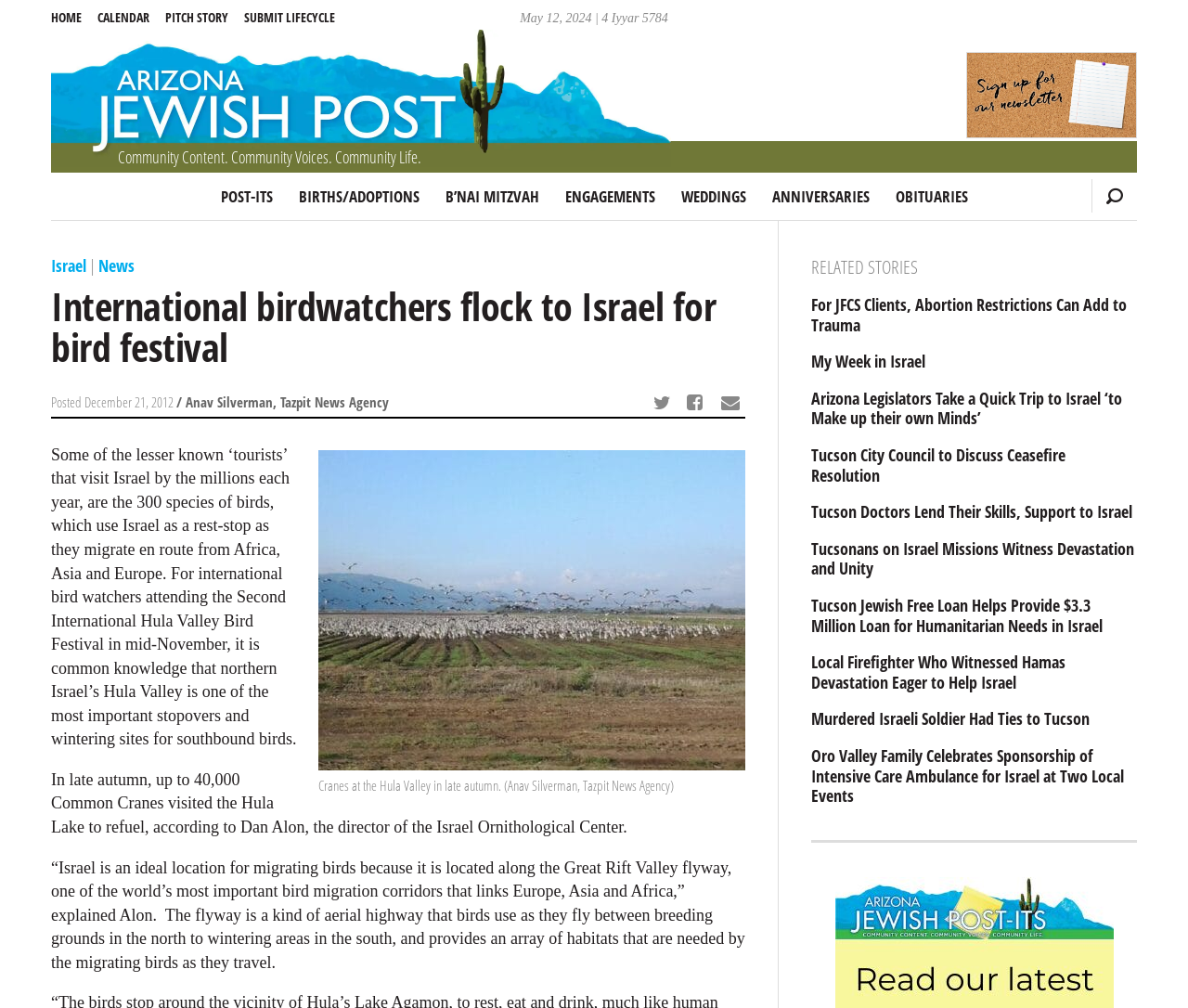Identify the bounding box coordinates for the UI element mentioned here: "My Week in Israel". Provide the coordinates as four float values between 0 and 1, i.e., [left, top, right, bottom].

[0.683, 0.349, 0.957, 0.369]